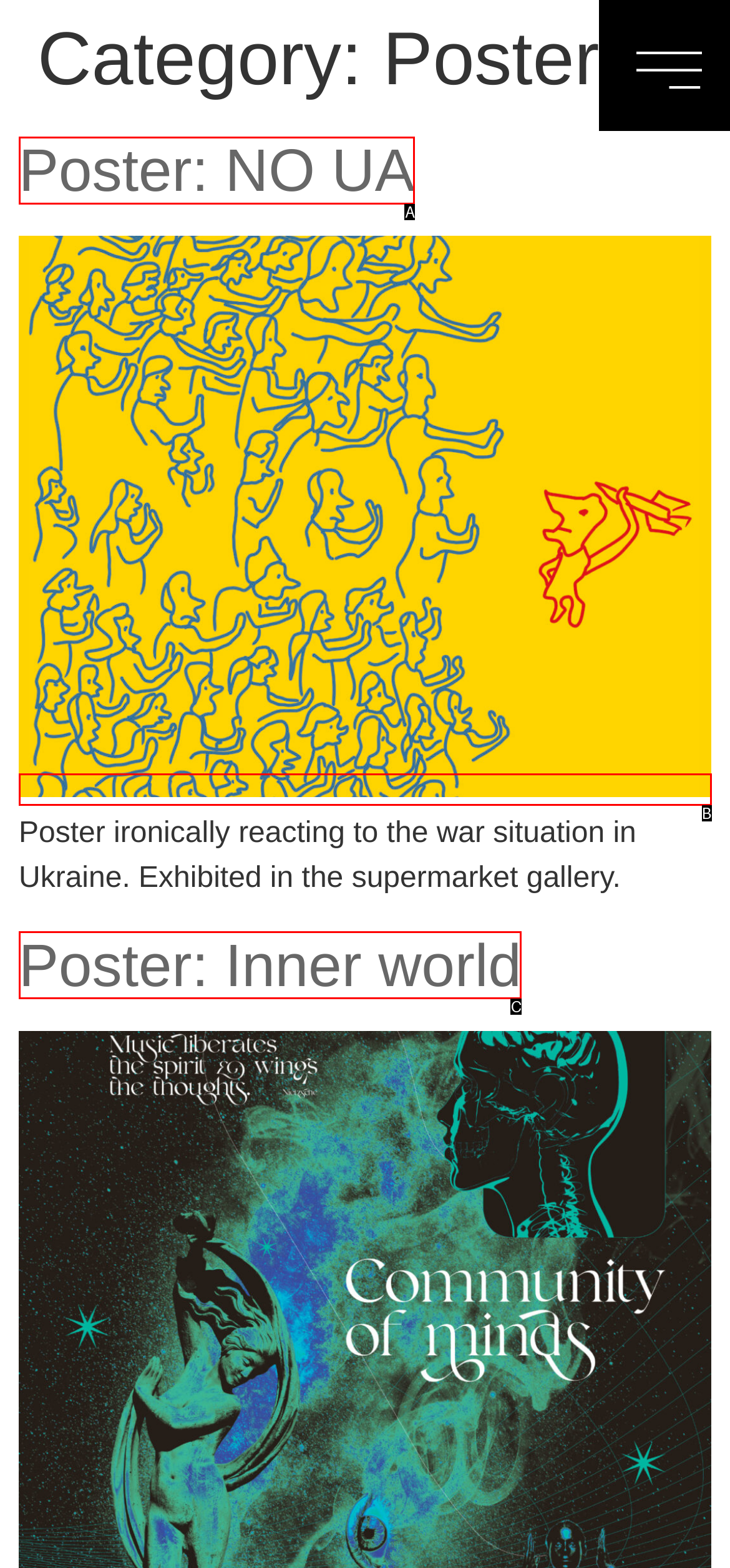From the given choices, determine which HTML element matches the description: Poster: Inner world. Reply with the appropriate letter.

C